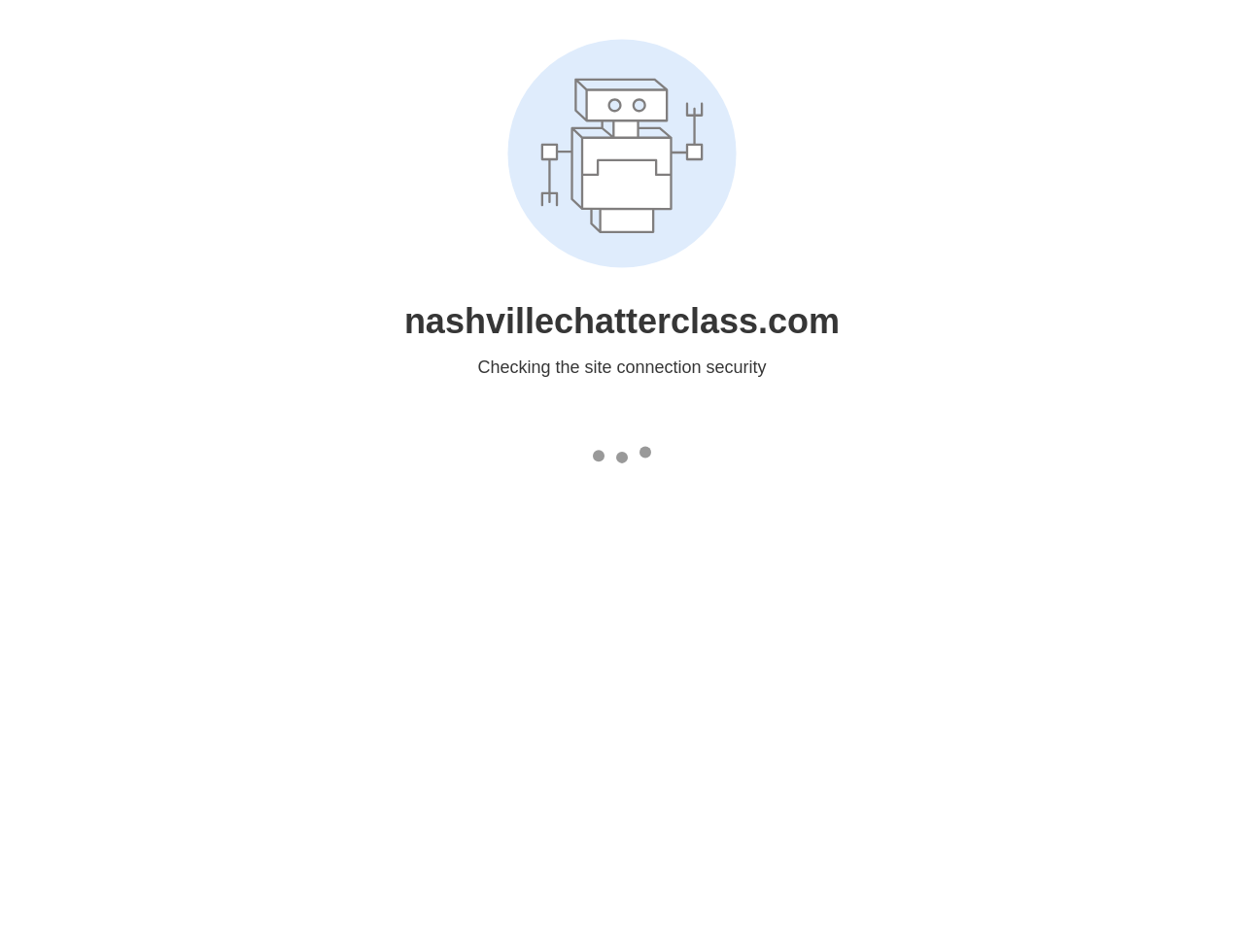Offer a detailed account of what is visible on the webpage.

This webpage appears to be a technology news website. At the top, there is a navigation menu with links to various categories such as "Smartphones", "Tablets", "Gaming", "Technology", "Apps", and "Cars". Below the navigation menu, there is a header section with a title "BlackBerry DTEK70 (Mercury) Front and Back Images Leaked" and a subheading with the date "January 4, 2017" and the author's name "Daniel Robinson".

The main content of the webpage is divided into sections, with headings such as "Top Stories" and individual news articles. There are four news articles in total, each with a heading, a link to the full article, and a brief summary. The articles are about Vivo Y28s 5G, Samsung Galaxy S24 FE, Galaxy A23 5G and Galaxy Tab A9+, and Minecraft-themed crochet kits.

Each news article has a date "11 Jun 2024" and a brief summary of the article. The summaries provide a glimpse into the content of the articles, such as the features of the Vivo Y28s 5G, the camera specifications of the Samsung Galaxy S24 FE, and the updates to Samsung devices.

There are also some icons and links scattered throughout the webpage, including a home icon and a link to "How to" tutorials. Overall, the webpage appears to be a news aggregator for technology-related news and updates.